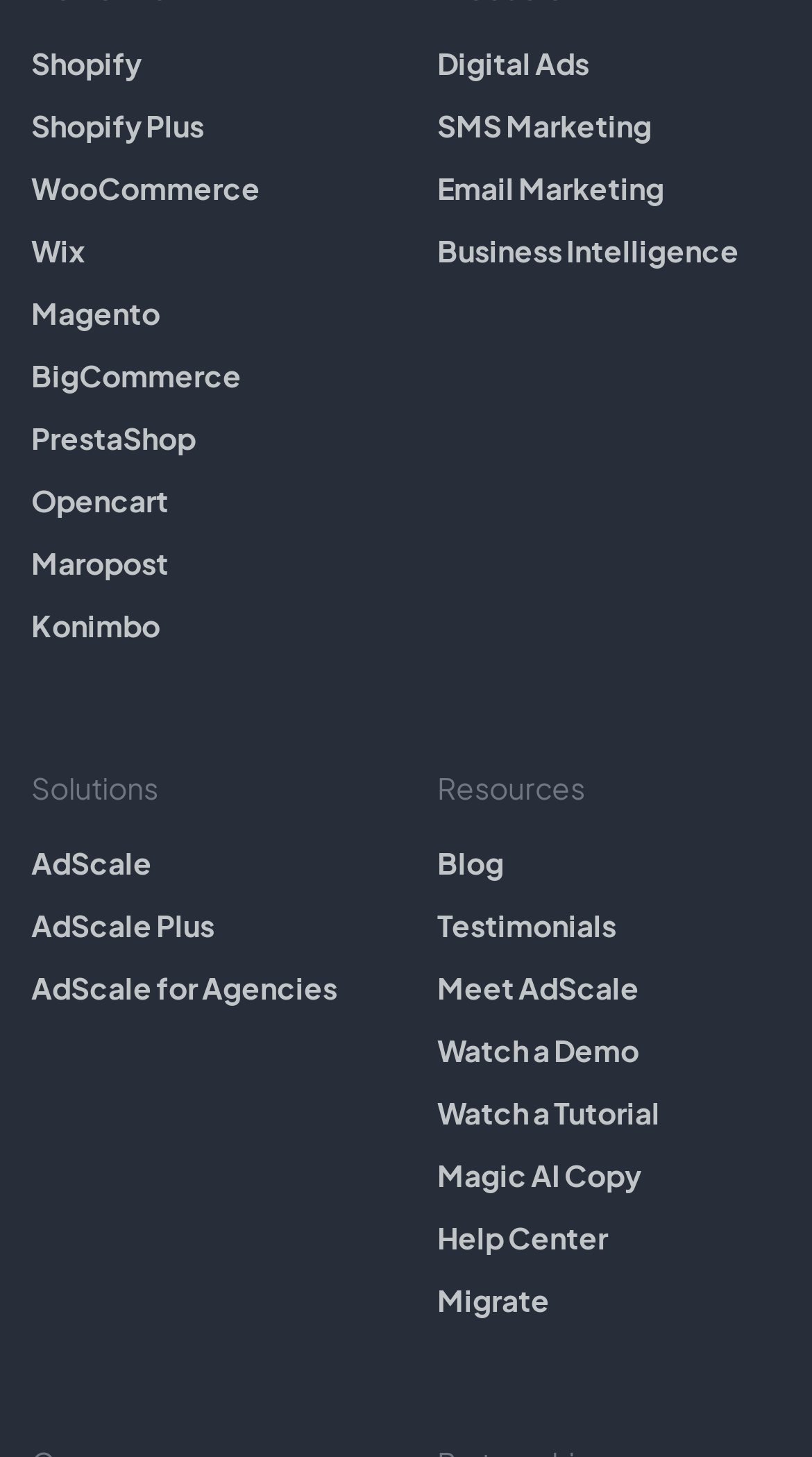Please identify the bounding box coordinates of the element that needs to be clicked to perform the following instruction: "Learn about Digital Ads".

[0.538, 0.029, 0.962, 0.058]